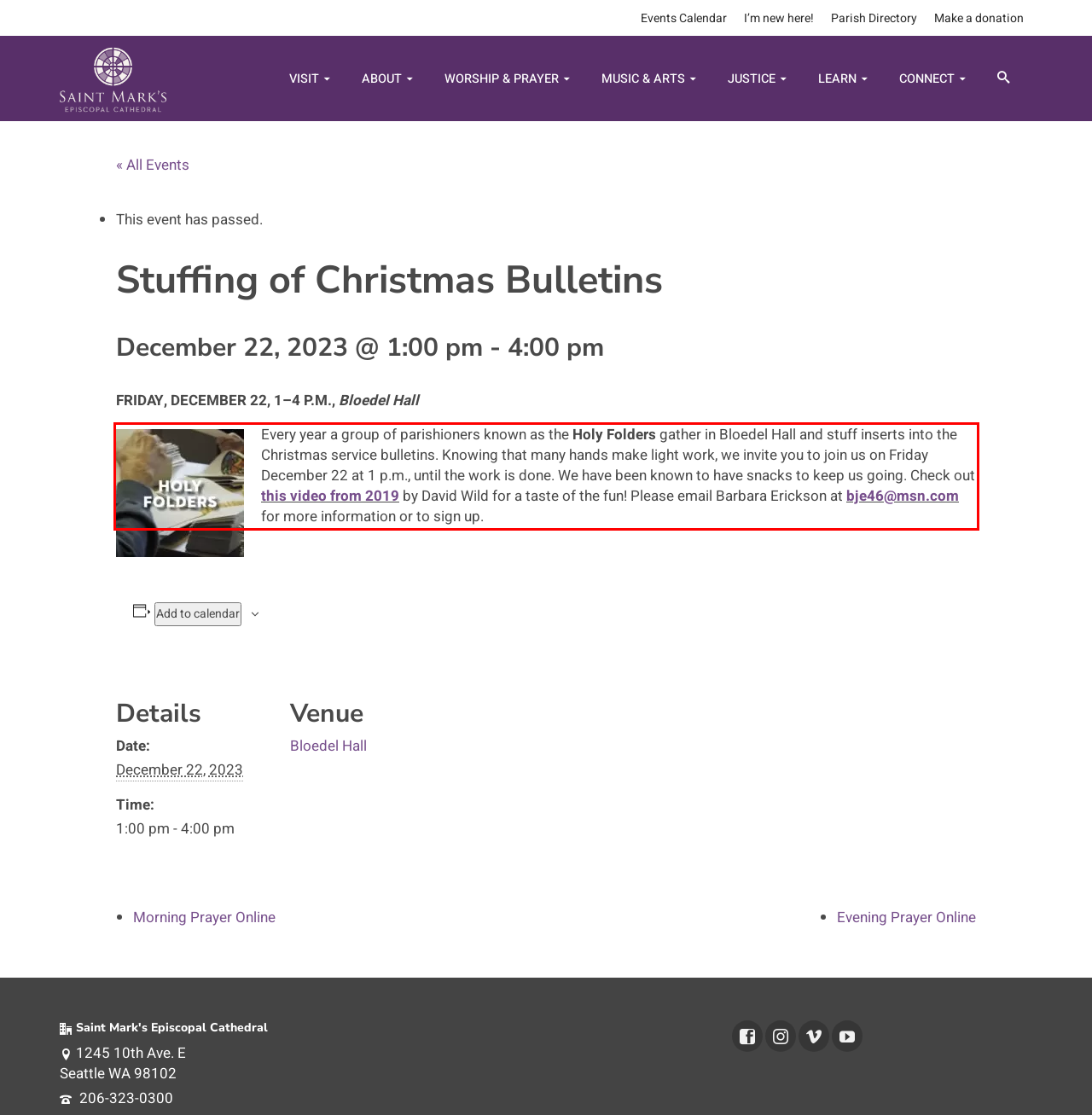Given a webpage screenshot with a red bounding box, perform OCR to read and deliver the text enclosed by the red bounding box.

Every year a group of parishioners known as the Holy Folders gather in Bloedel Hall and stuff inserts into the Christmas service bulletins. Knowing that many hands make light work, we invite you to join us on Friday December 22 at 1 p.m., until the work is done. We have been known to have snacks to keep us going. Check out this video from 2019 by David Wild for a taste of the fun! Please email Barbara Erickson at bje46@msn.com for more information or to sign up.